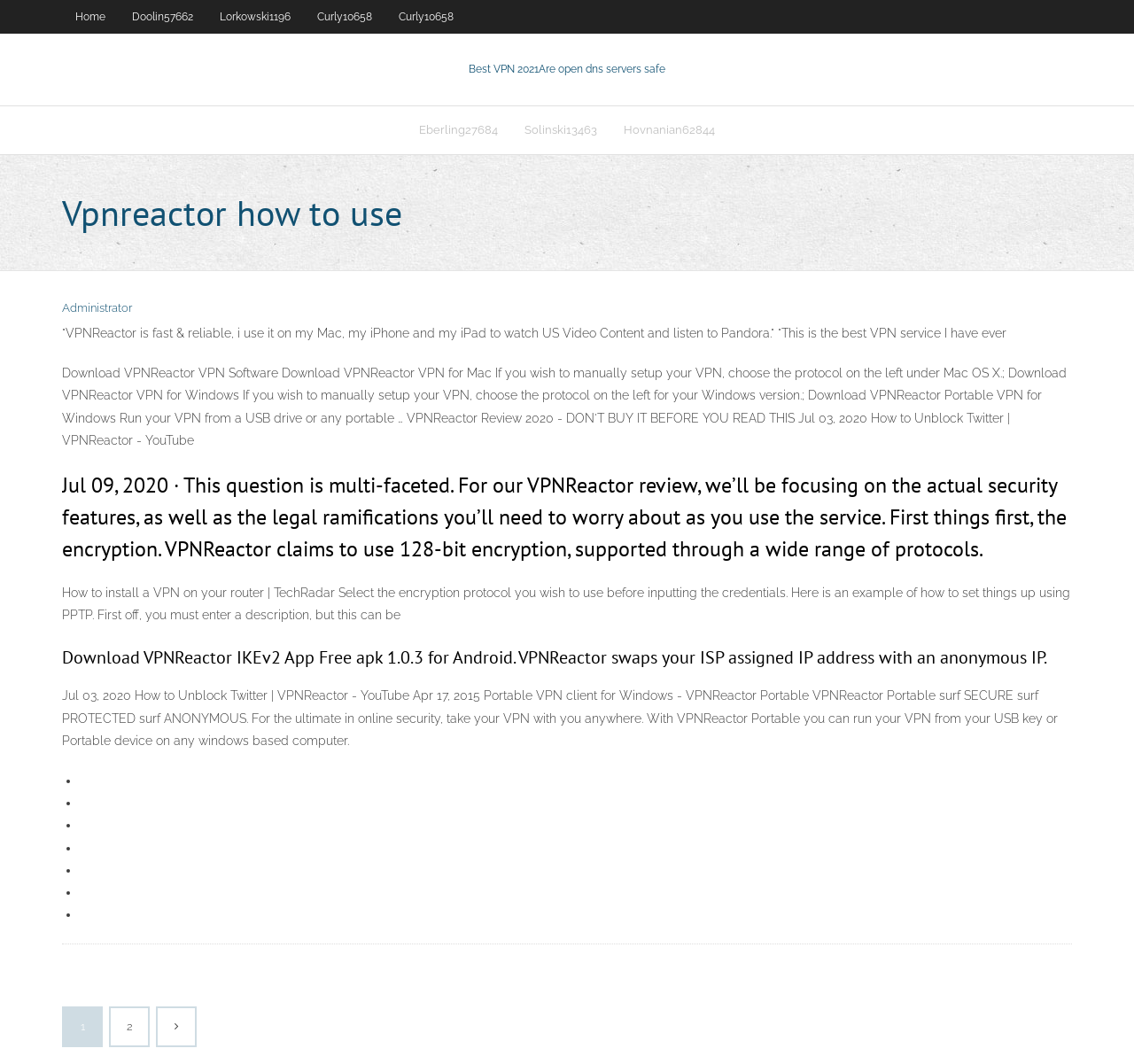Use the information in the screenshot to answer the question comprehensively: What is the purpose of VPNReactor Portable?

I inferred the answer by reading the text 'For the ultimate in online security, take your VPN with you anywhere. With VPNReactor Portable you can run your VPN from your USB key or Portable device on any windows based computer.' which explains the purpose of VPNReactor Portable.